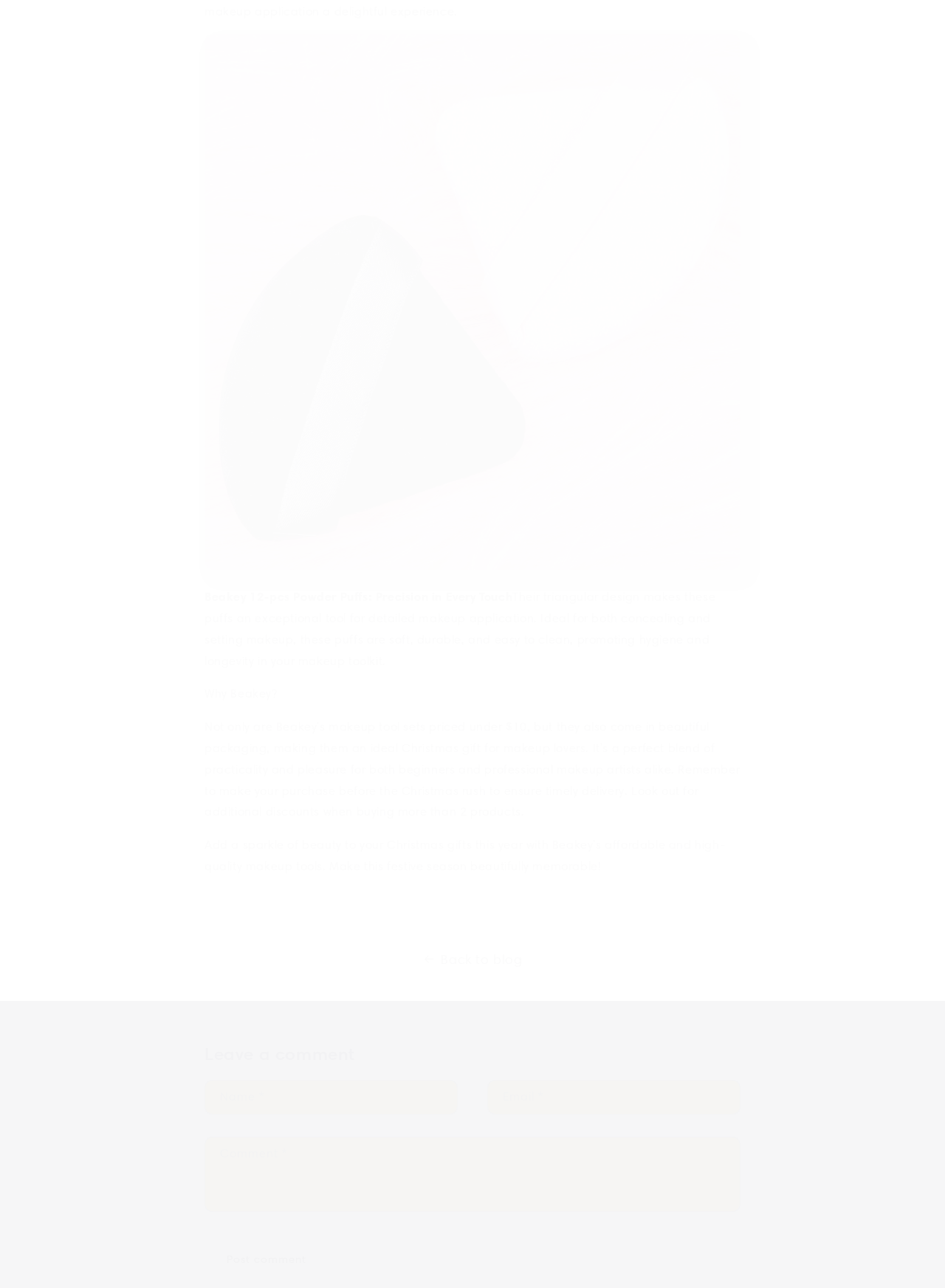Provide the bounding box coordinates of the HTML element described by the text: "Imprint". The coordinates should be in the format [left, top, right, bottom] with values between 0 and 1.

None